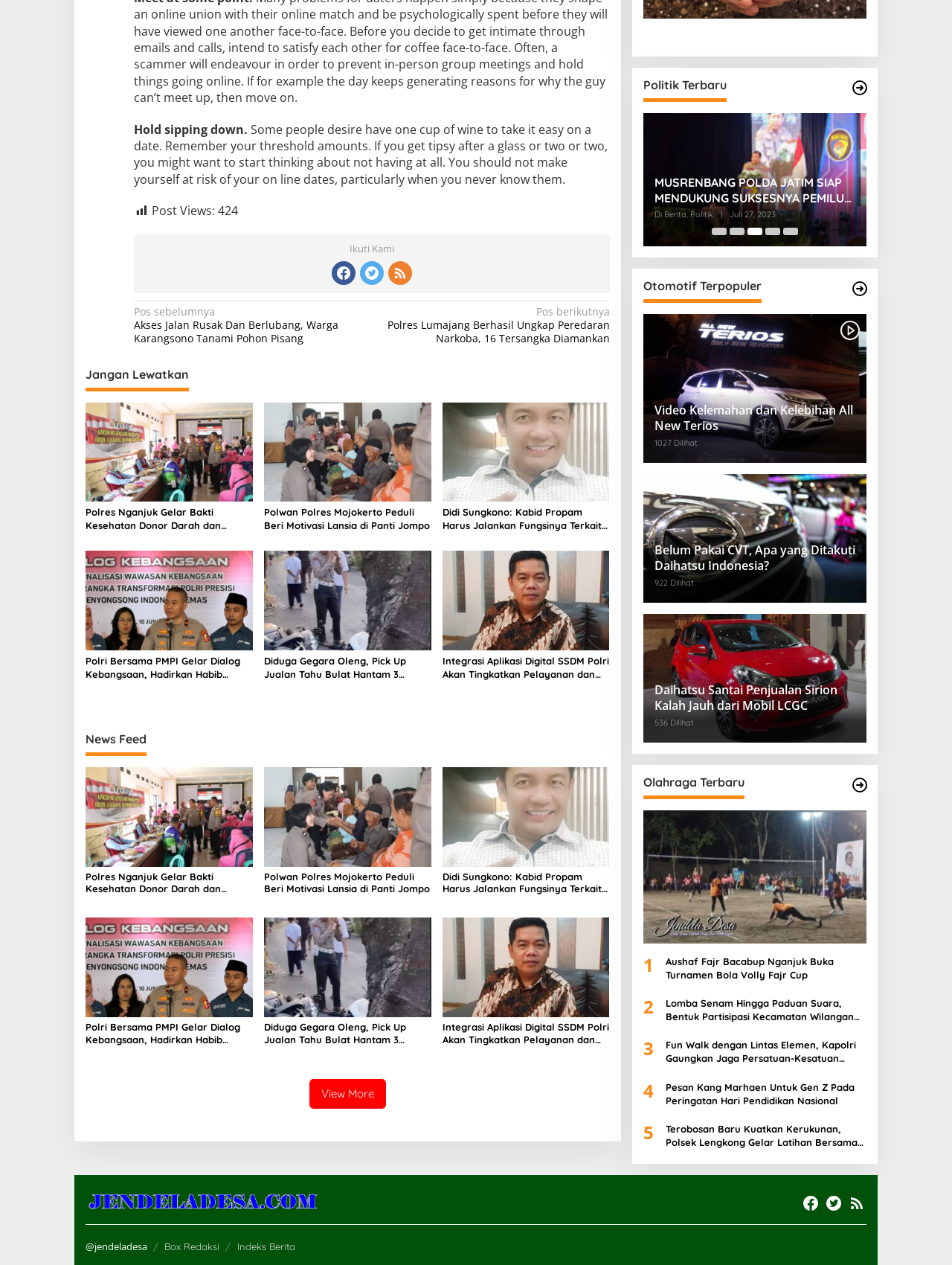How many images are there in the webpage?
Look at the image and respond with a single word or a short phrase.

12